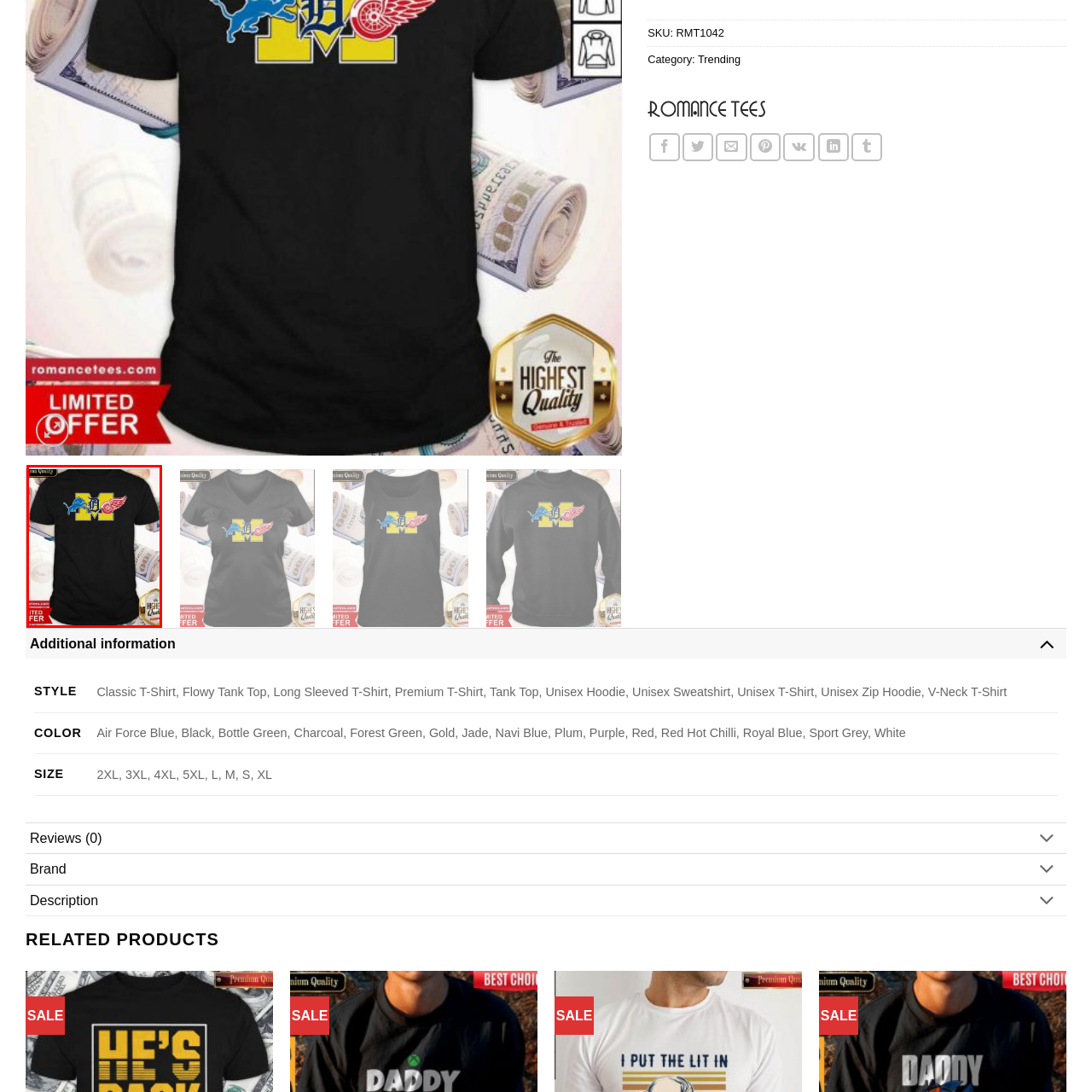What is the occasion for which the t-shirt is ideal?
Check the image inside the red bounding box and provide your answer in a single word or short phrase.

Game days